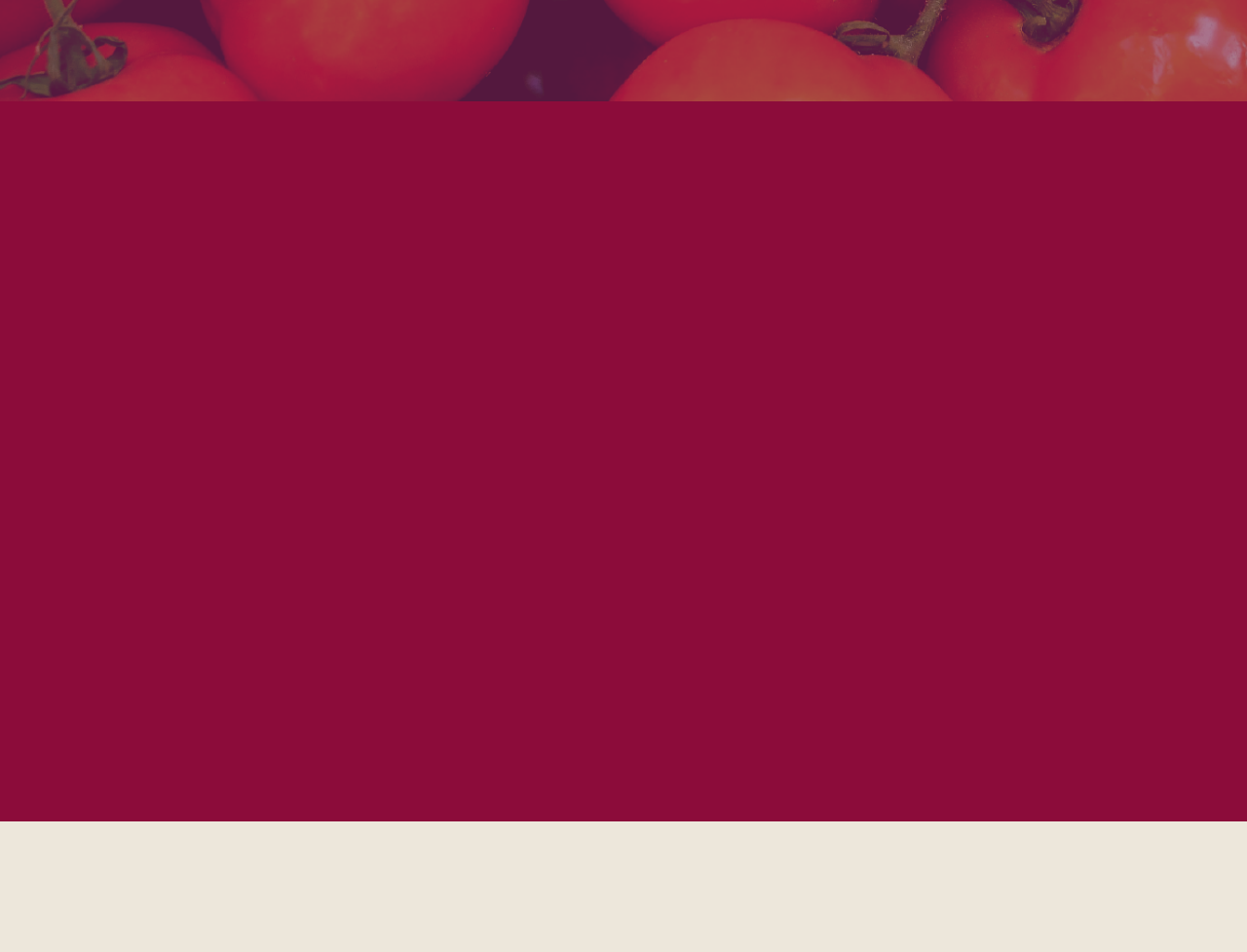What is the phone number?
Could you please answer the question thoroughly and with as much detail as possible?

I found the phone number in the StaticText element [370] which contains the text 'Phone: (804) 918-1781'.